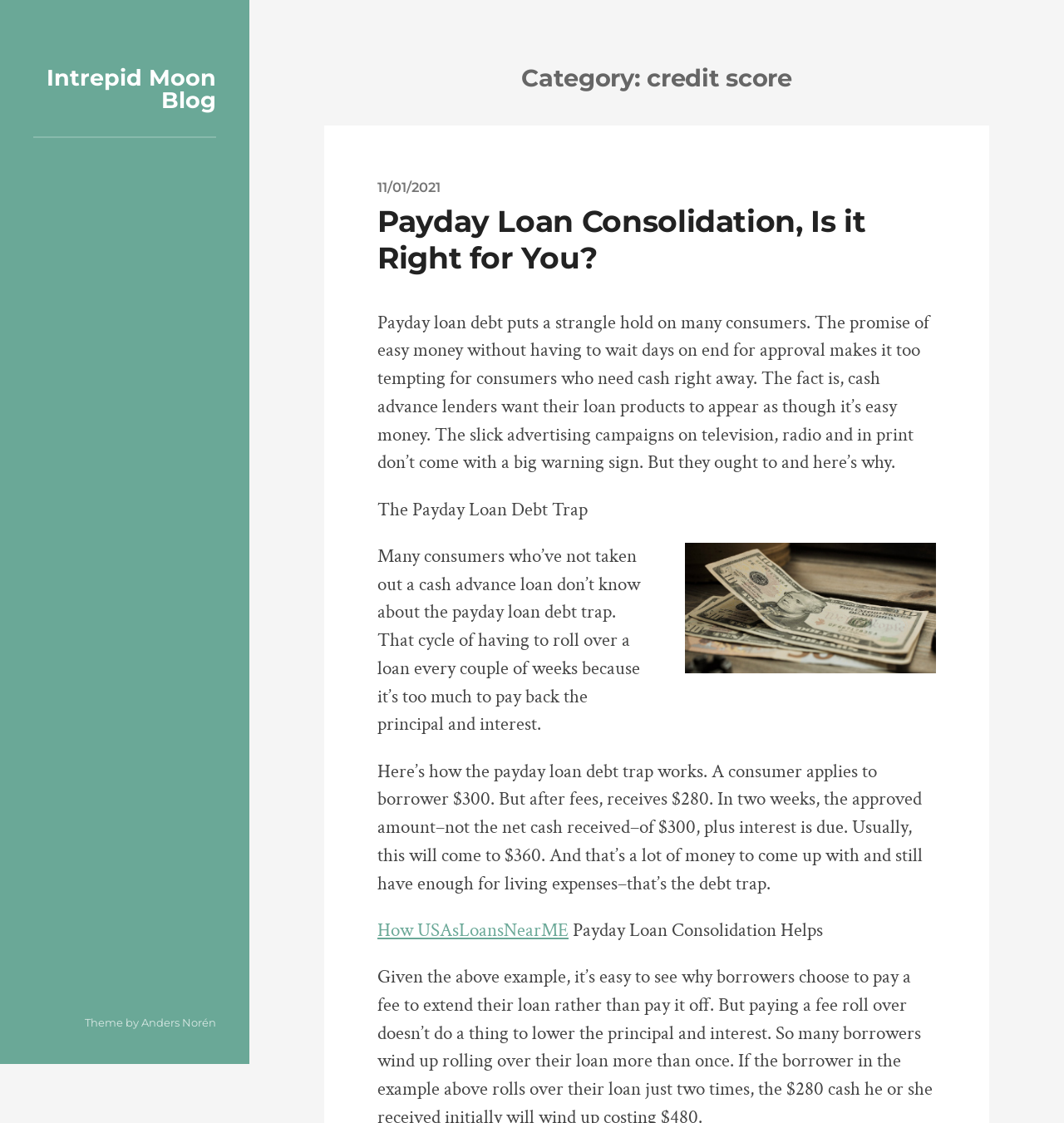Identify and provide the title of the webpage.

Category: credit score